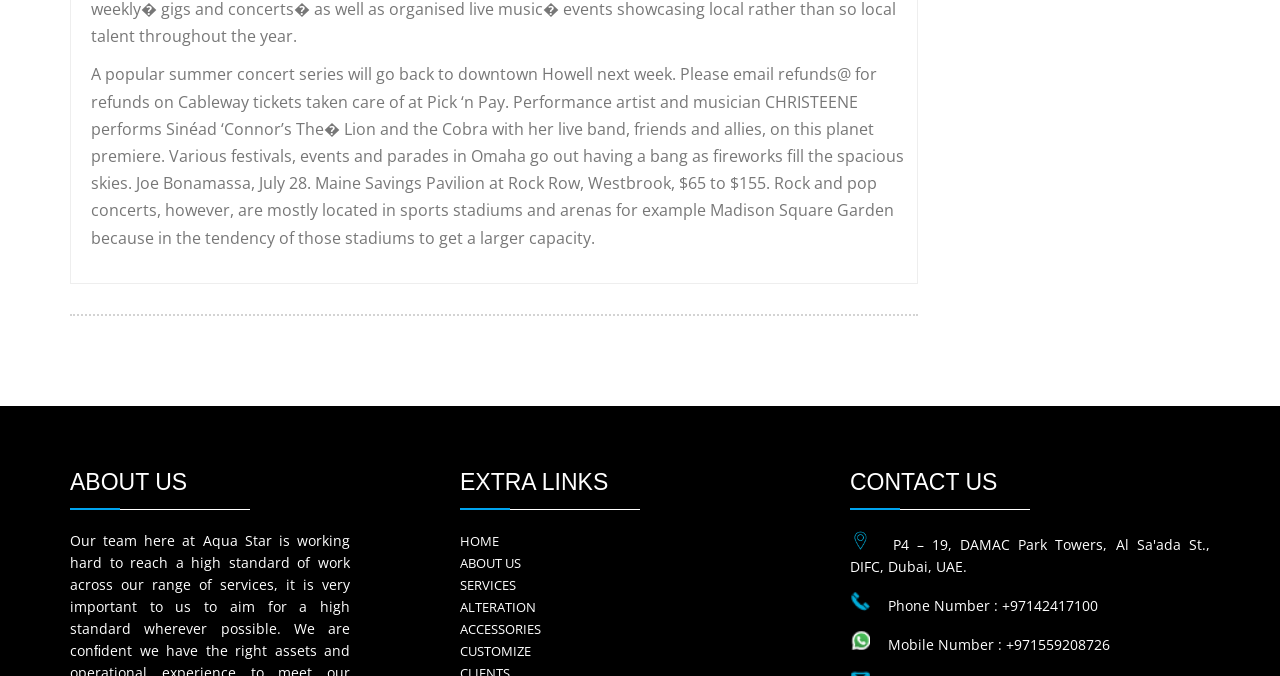What is the name of the performance artist mentioned?
Refer to the image and provide a one-word or short phrase answer.

CHRISTEENE